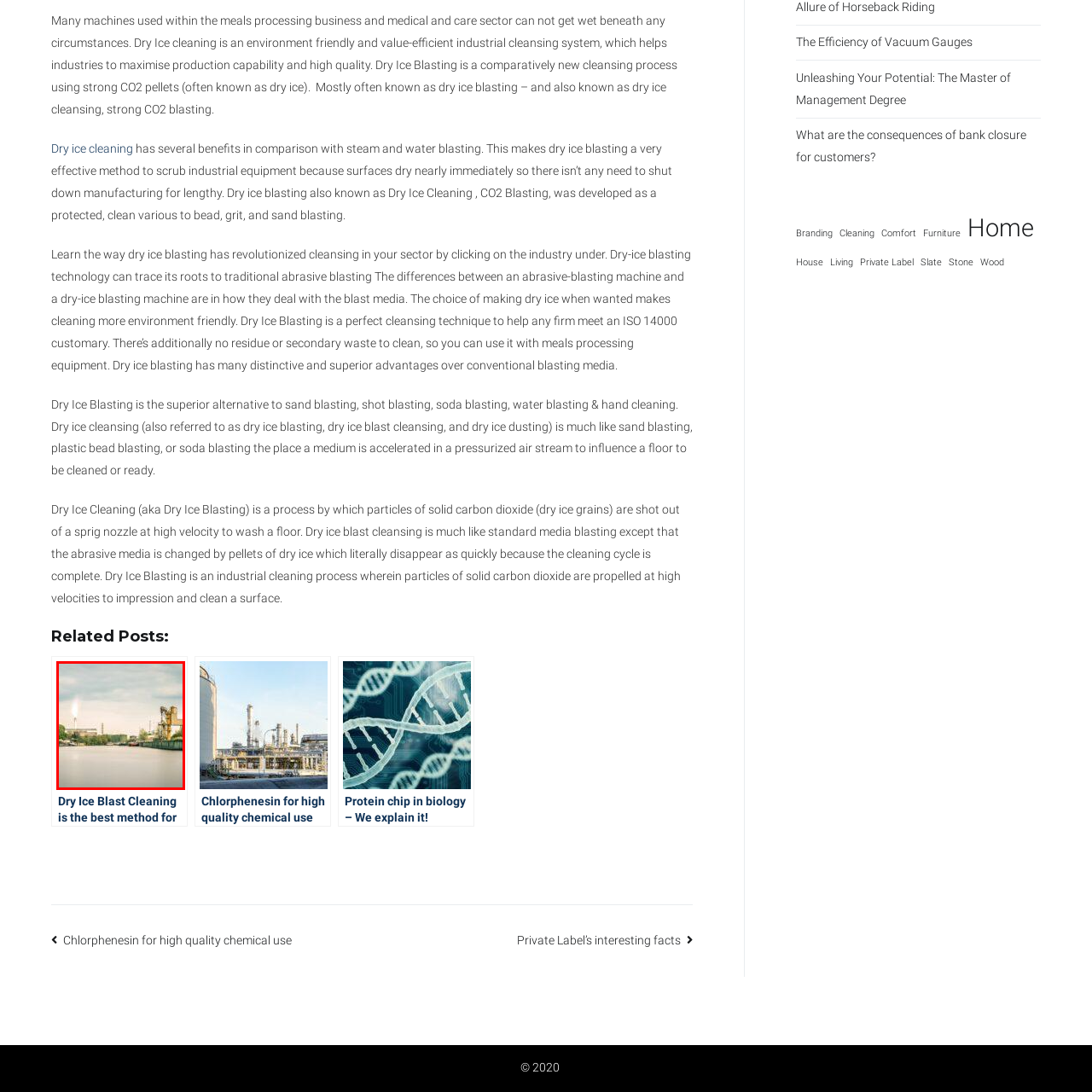What is reflected on the water's surface?
Please closely examine the image within the red bounding box and provide a detailed answer based on the visual information.

The caption states that 'the calm surface of the water reflects the cooler tones of the sky', implying that the sky is reflected on the water's surface.